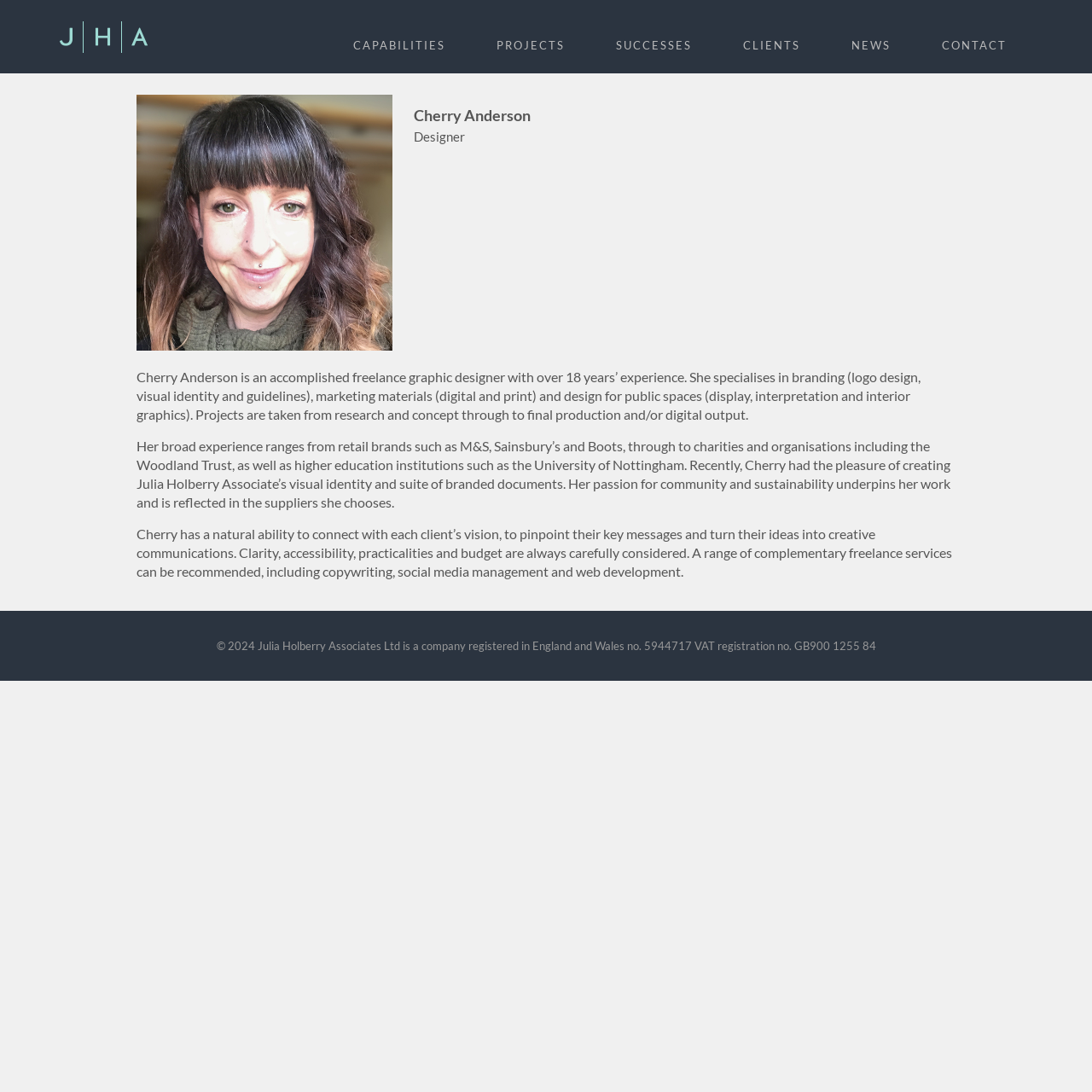What is the registration number of Julia Holberry Associates Ltd?
Please interpret the details in the image and answer the question thoroughly.

The webpage provides the company registration information, stating that 'Julia Holberry Associates Ltd is a company registered in England and Wales no. 5944717', which indicates that the registration number is 5944717.